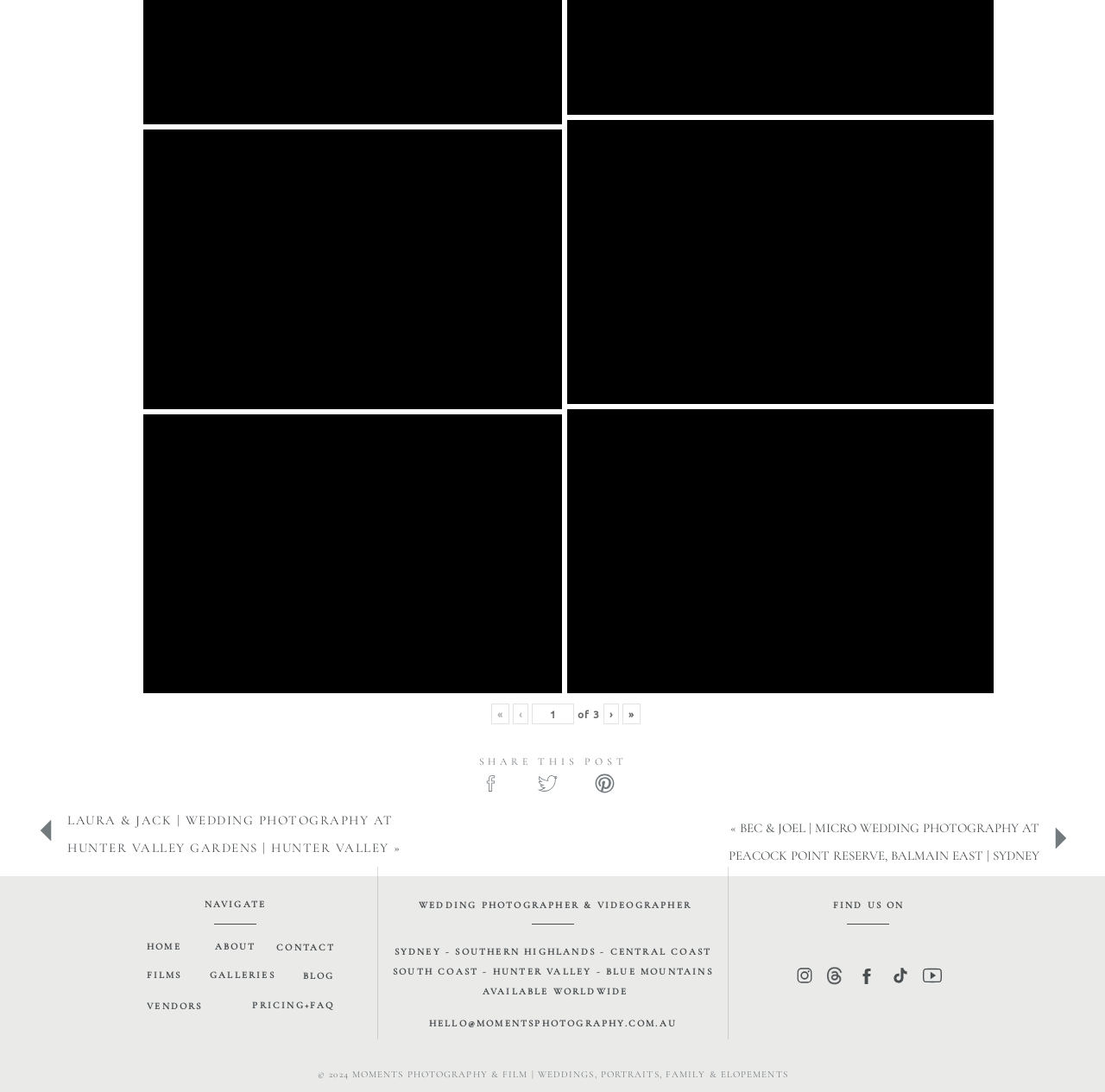Answer the question with a brief word or phrase:
What is the navigation menu item after 'ABOUT'?

FILMS